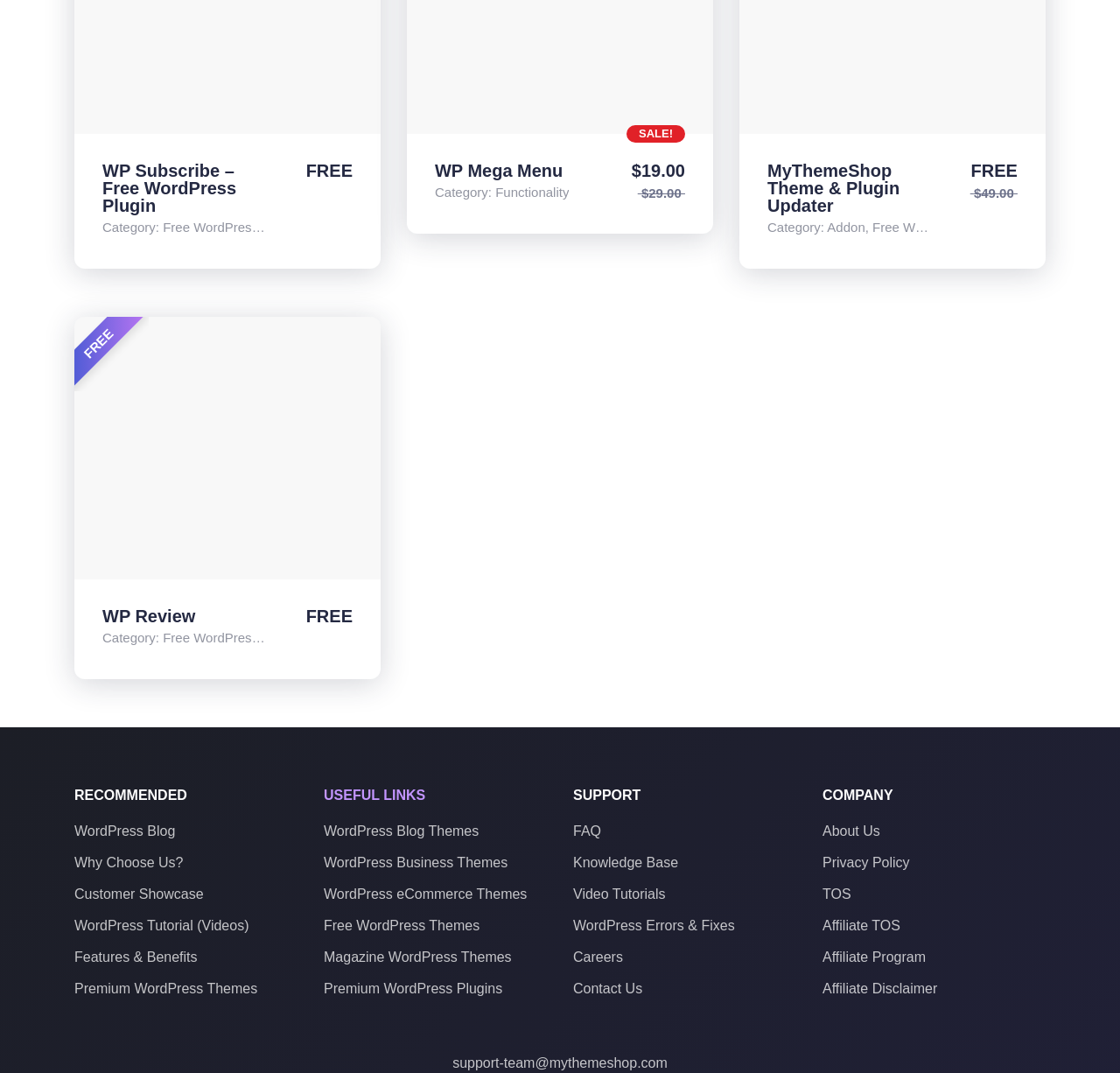Please identify the bounding box coordinates of the clickable area that will allow you to execute the instruction: "Click on Demo".

[0.146, 0.4, 0.184, 0.424]